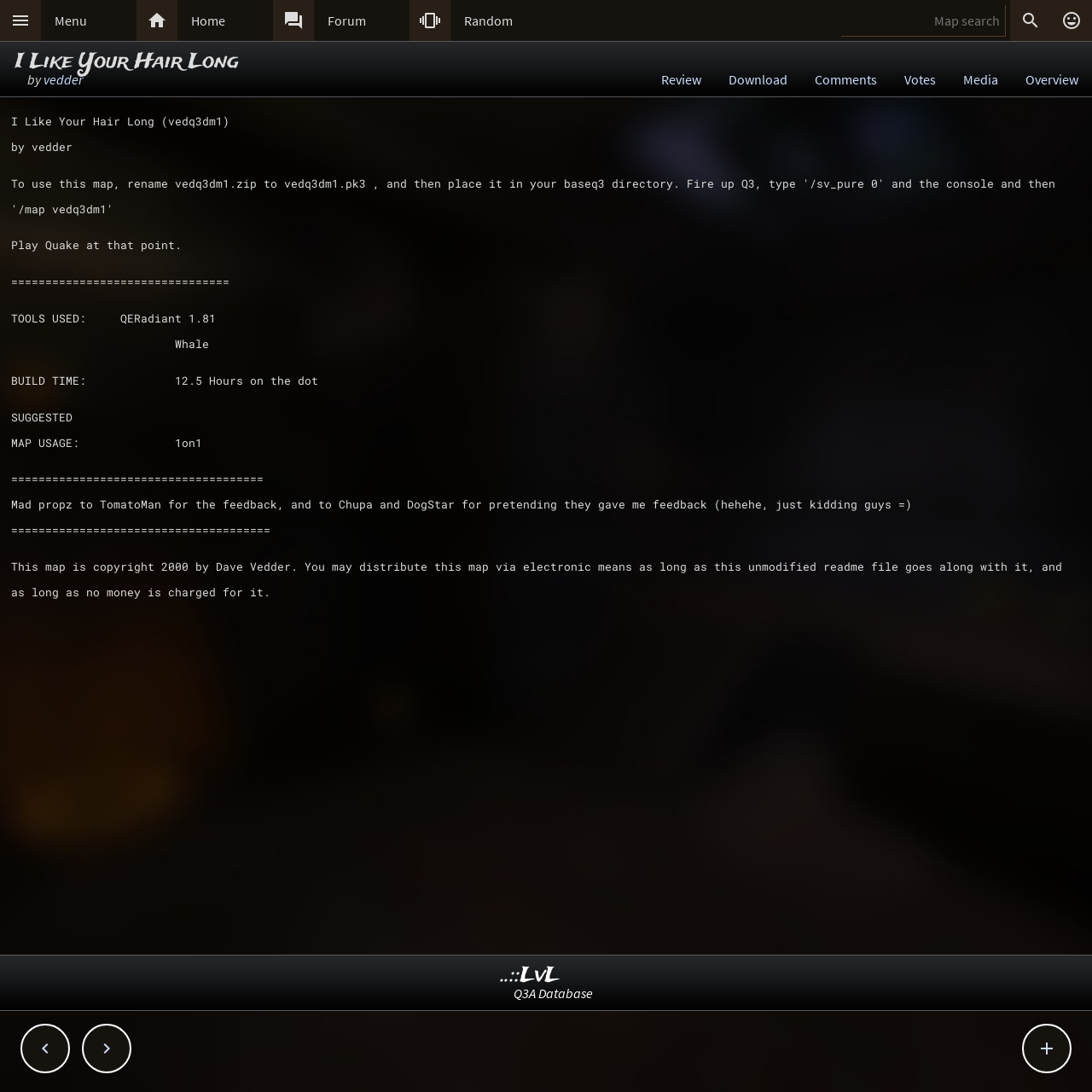What is the name of the map?
Please respond to the question with a detailed and well-explained answer.

The name of the map can be found in the static text element with the text 'I Like Your Hair Long' at the top of the webpage, which is also the title of the webpage.